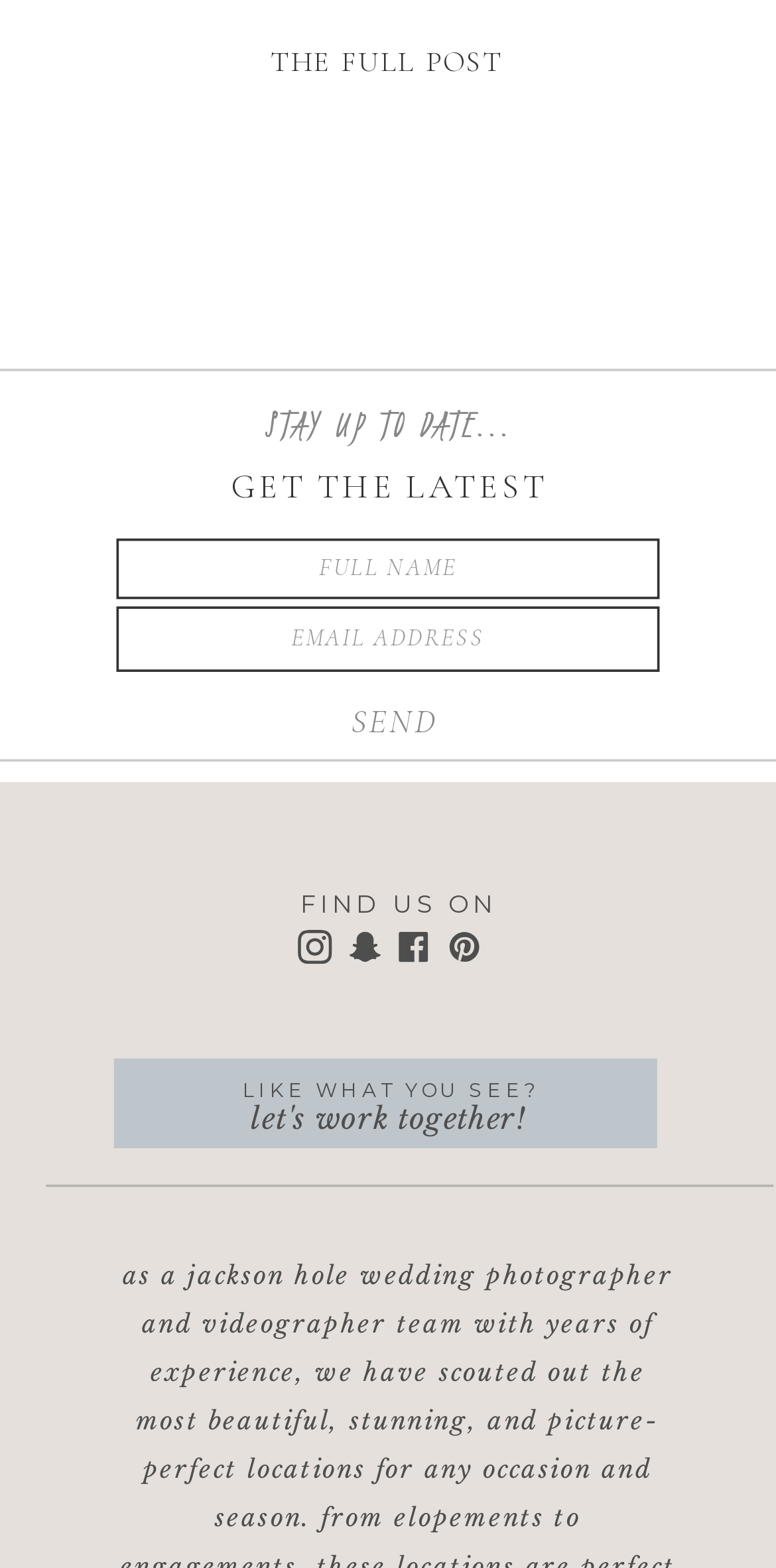What social media platforms are mentioned?
Provide a fully detailed and comprehensive answer to the question.

The webpage contains links to Snapchat, Instagram, and Facebook, indicated by the presence of their respective logos and colors.